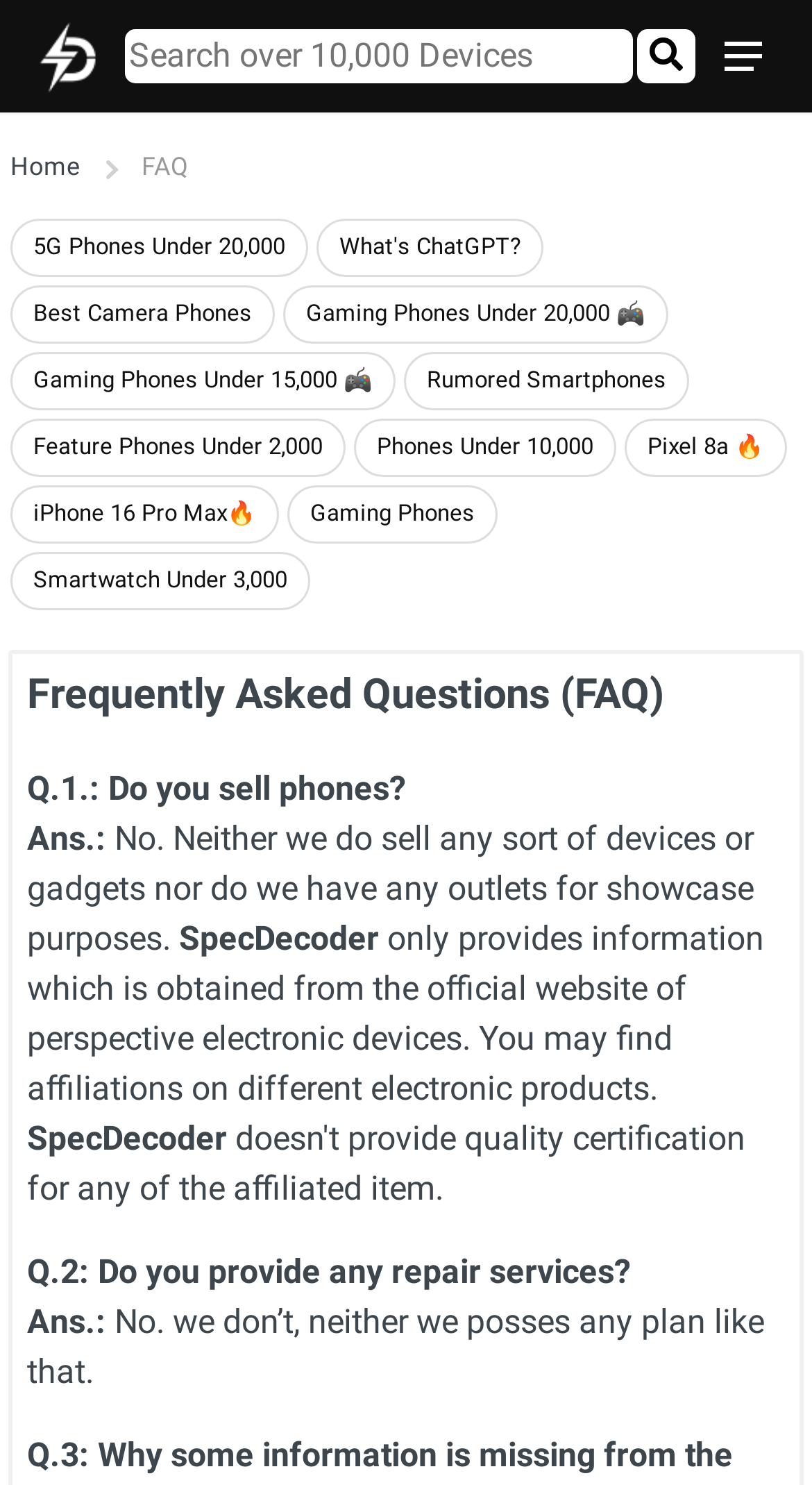Please locate the bounding box coordinates of the element's region that needs to be clicked to follow the instruction: "Search for devices". The bounding box coordinates should be provided as four float numbers between 0 and 1, i.e., [left, top, right, bottom].

[0.154, 0.02, 0.779, 0.056]